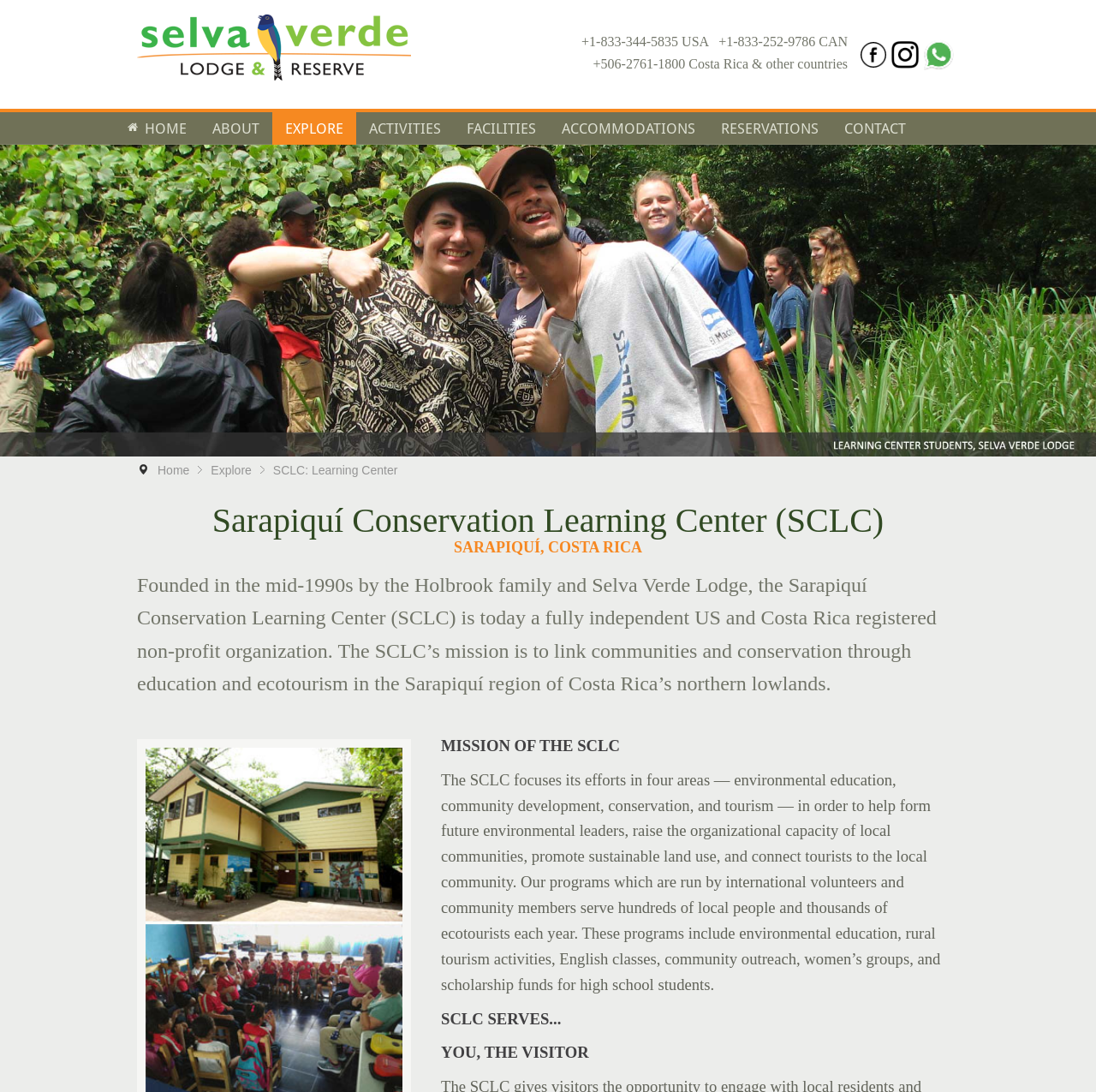Determine the bounding box coordinates for the clickable element required to fulfill the instruction: "View the image of the logo". Provide the coordinates as four float numbers between 0 and 1, i.e., [left, top, right, bottom].

[0.785, 0.038, 0.809, 0.062]